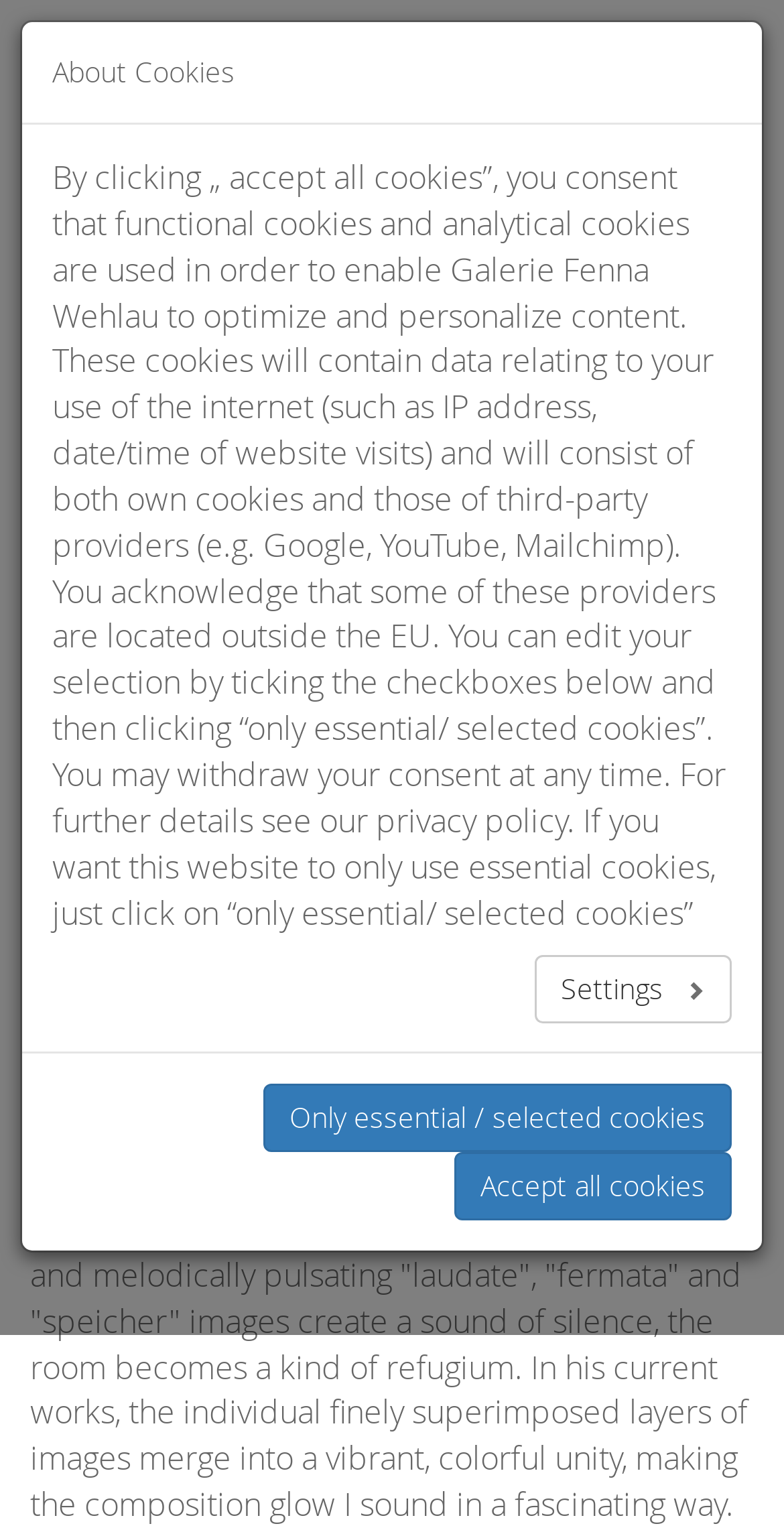Please identify the bounding box coordinates of the clickable area that will fulfill the following instruction: "Scroll back to top". The coordinates should be in the format of four float numbers between 0 and 1, i.e., [left, top, right, bottom].

[0.887, 0.82, 0.964, 0.859]